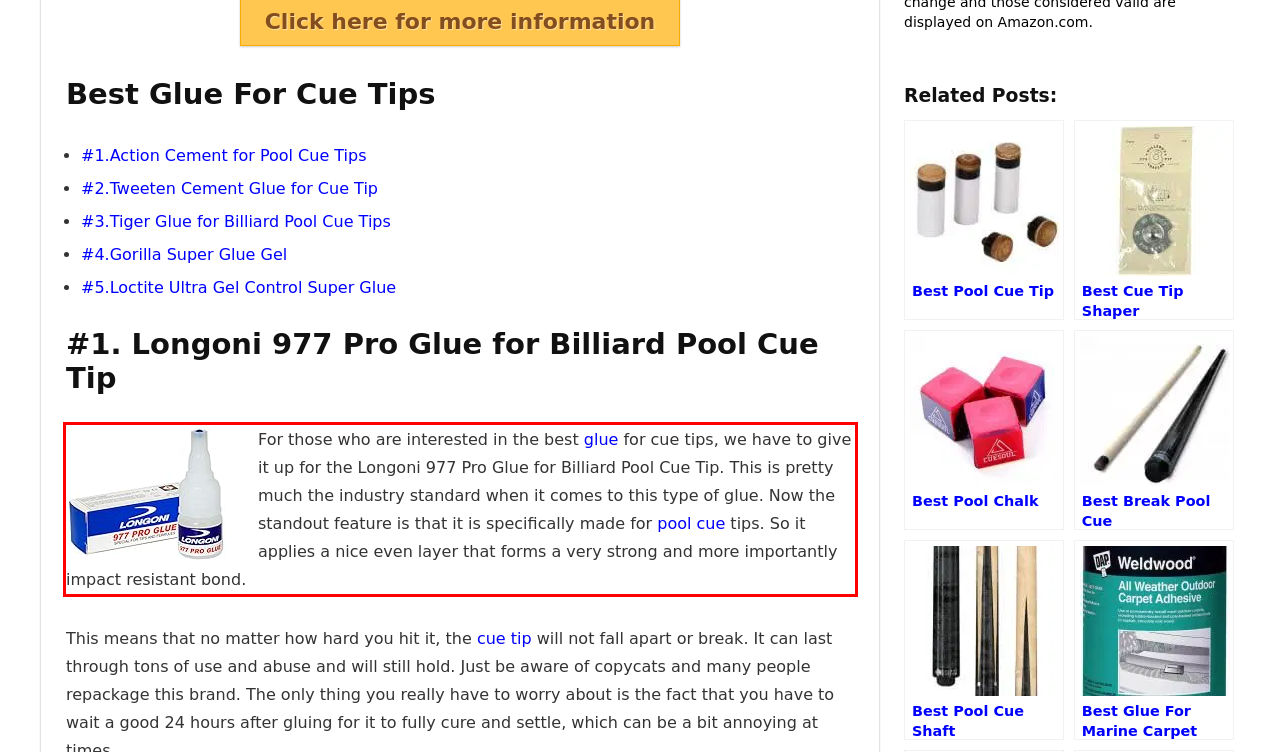Within the screenshot of the webpage, there is a red rectangle. Please recognize and generate the text content inside this red bounding box.

For those who are interested in the best glue for cue tips, we have to give it up for the Longoni 977 Pro Glue for Billiard Pool Cue Tip. This is pretty much the industry standard when it comes to this type of glue. Now the standout feature is that it is specifically made for pool cue tips. So it applies a nice even layer that forms a very strong and more importantly impact resistant bond.